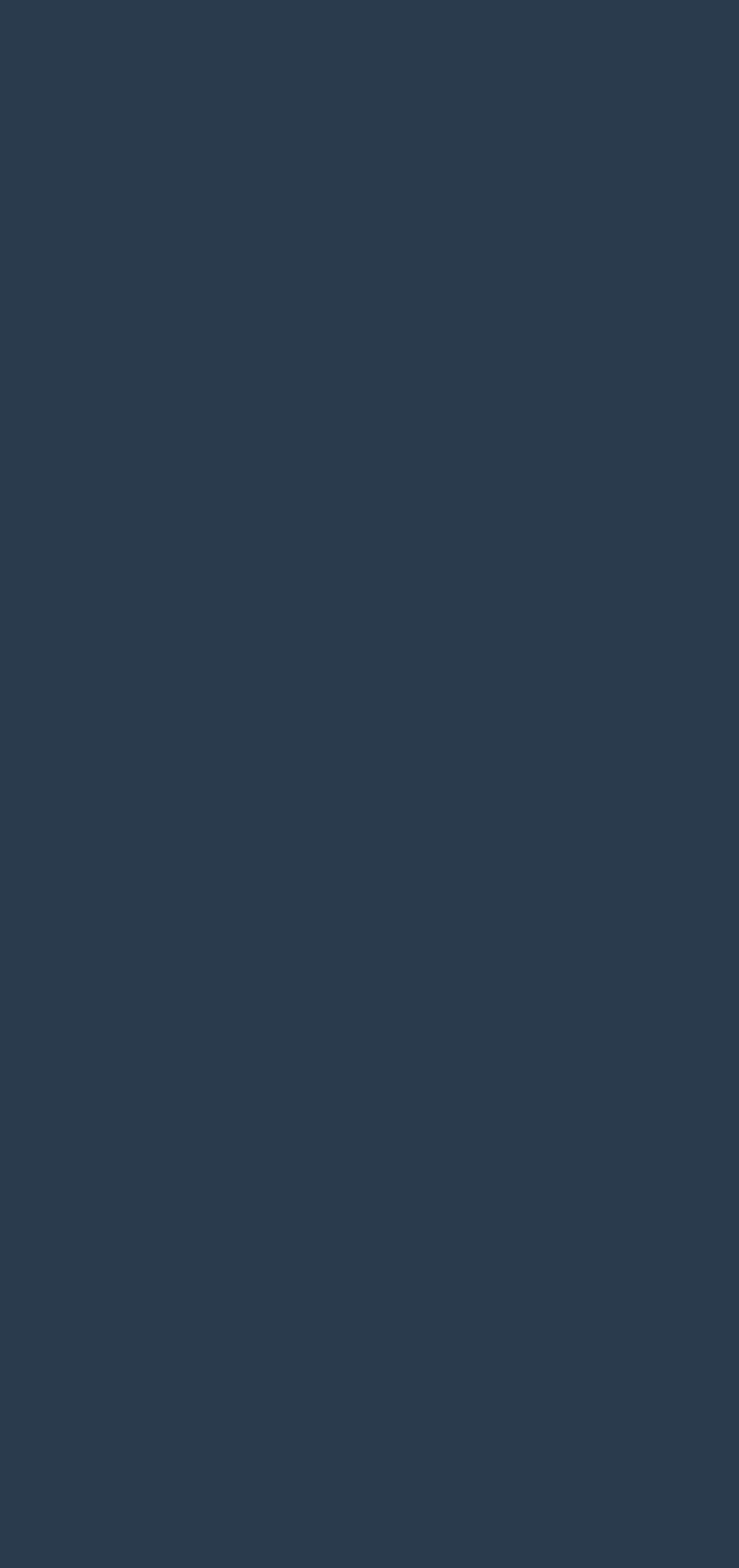Identify the bounding box coordinates for the UI element mentioned here: "[BACK /WINES]". Provide the coordinates as four float values between 0 and 1, i.e., [left, top, right, bottom].

[0.114, 0.664, 0.394, 0.695]